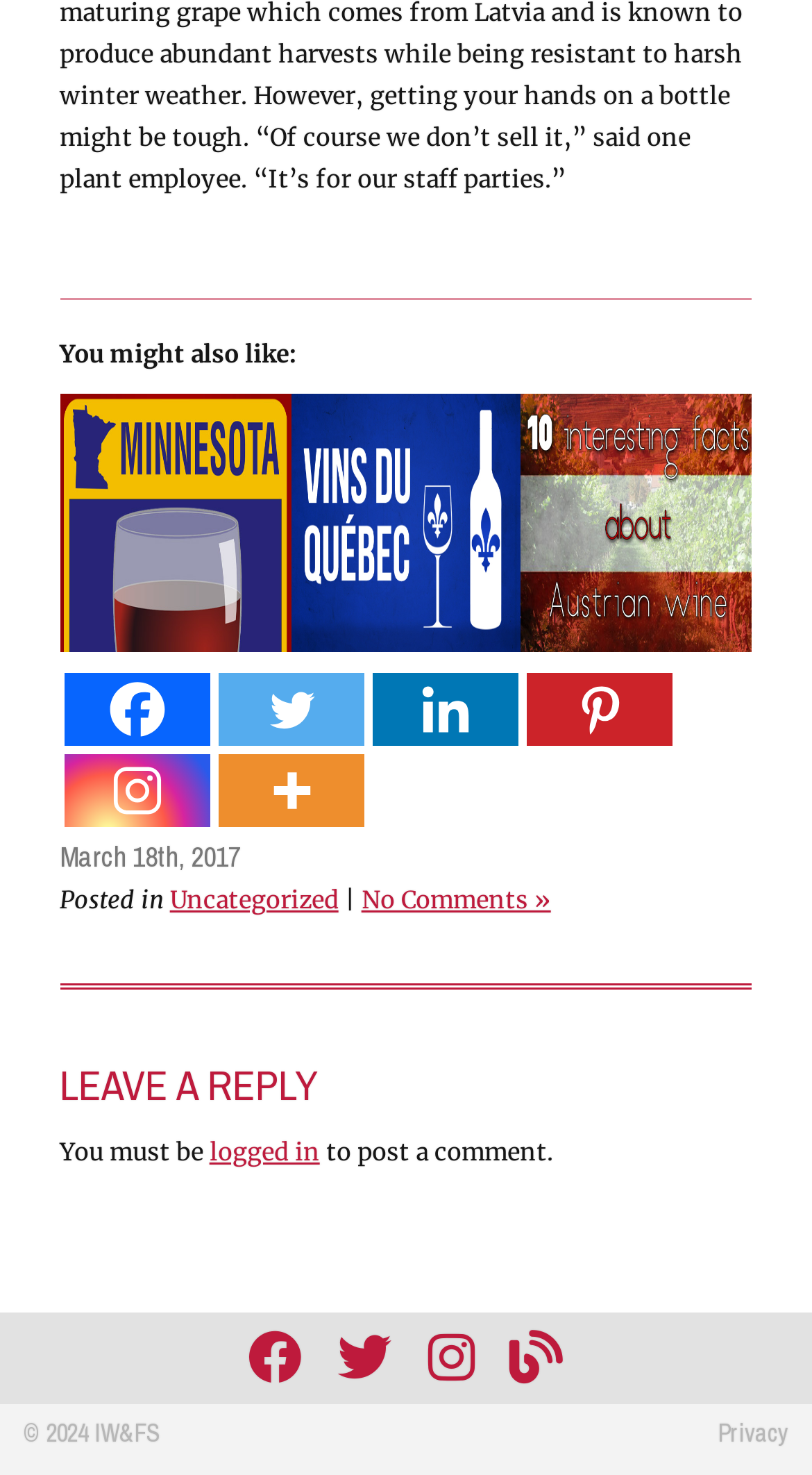Please identify the bounding box coordinates of the clickable element to fulfill the following instruction: "Click the 'Show details' link". The coordinates should be four float numbers between 0 and 1, i.e., [left, top, right, bottom].

None